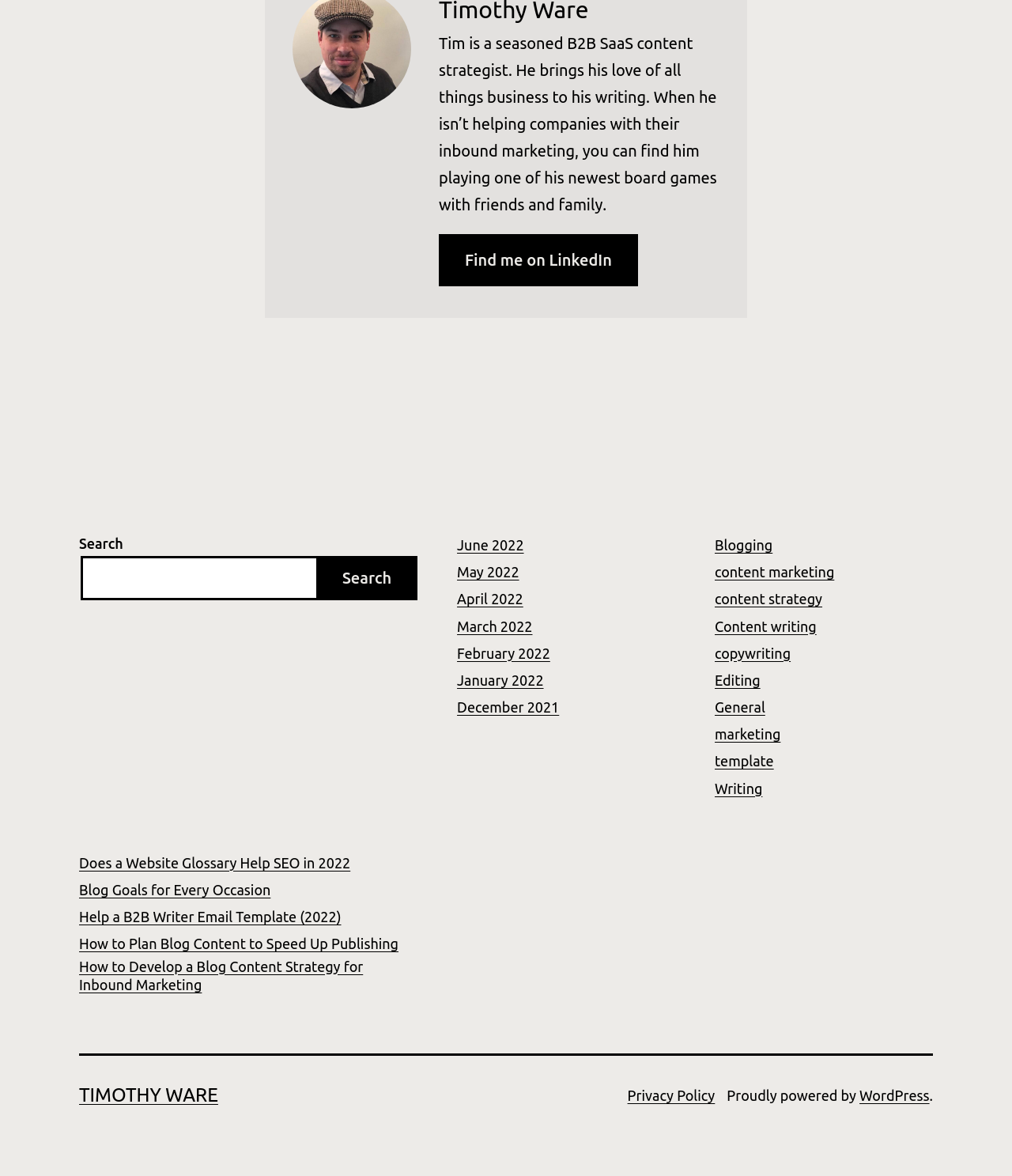What is the name of the platform that powers the website?
Offer a detailed and full explanation in response to the question.

Based on the link element with the text 'WordPress', we can find that the platform that powers the website is WordPress.